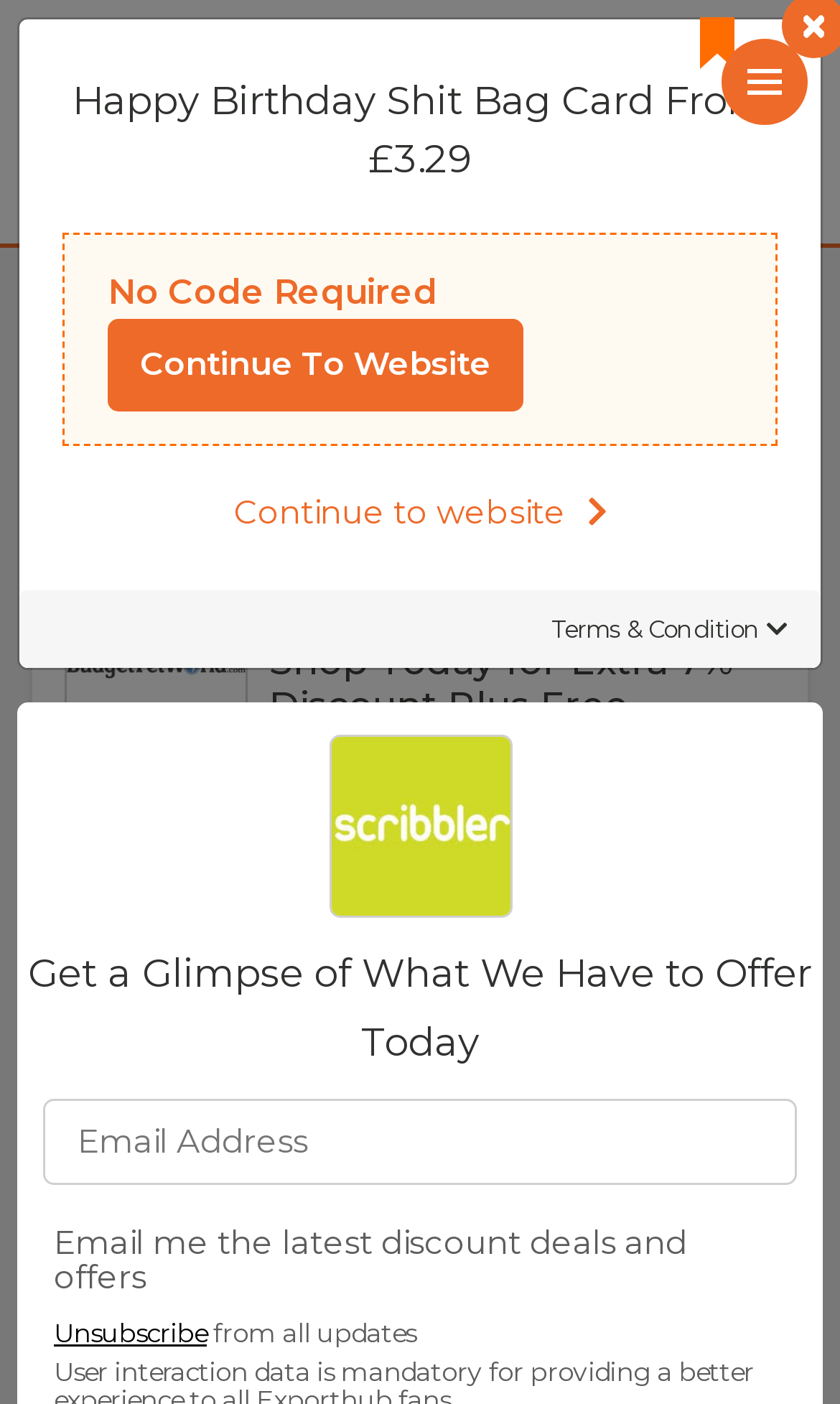Using the webpage screenshot, locate the HTML element that fits the following description and provide its bounding box: "aria-label="Quick actions"".

None